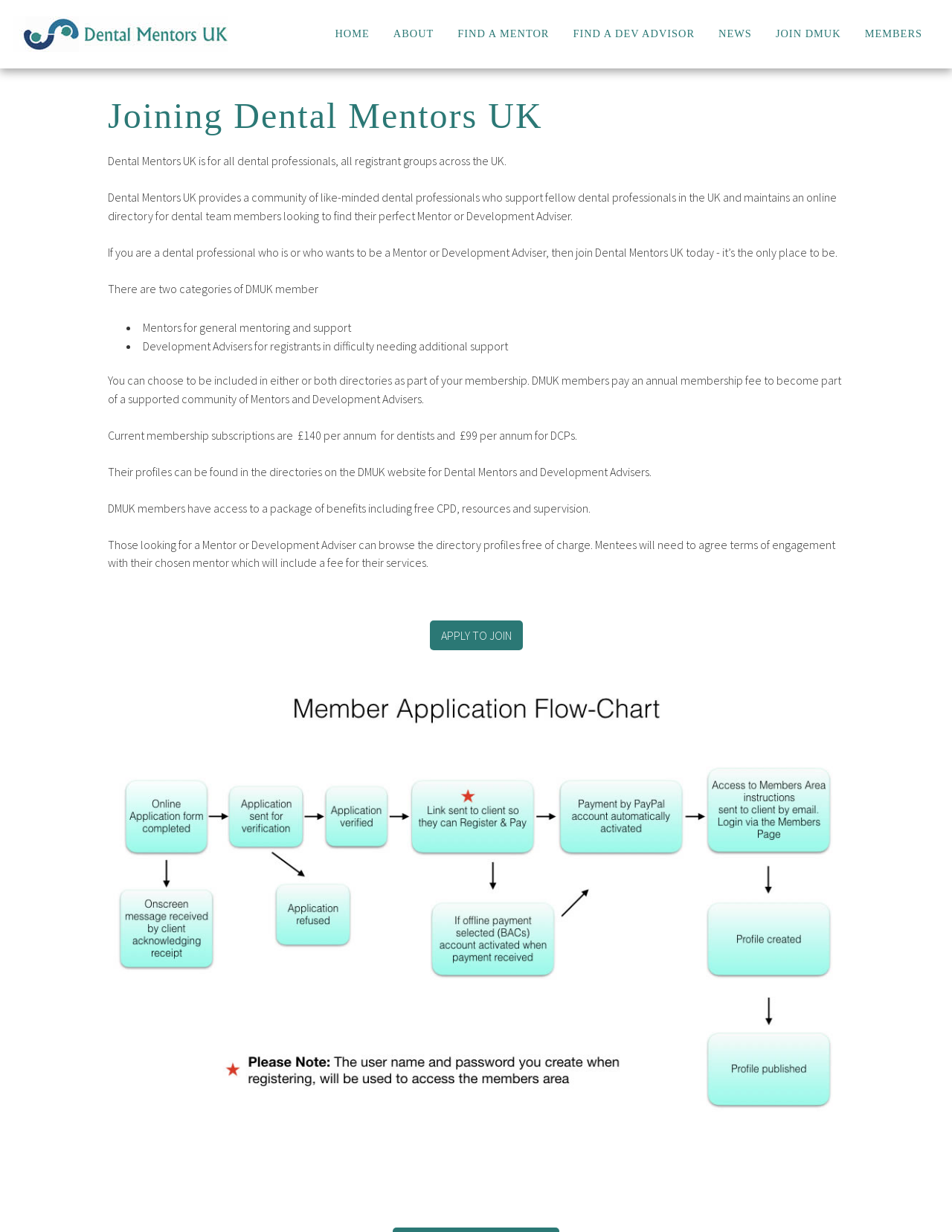Answer the question below with a single word or a brief phrase: 
What is the next step for those who want to join DMUK?

Apply to join